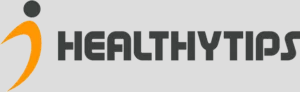What is the focus of the blog represented by the logo?
Please provide a single word or phrase as your answer based on the screenshot.

health-related advice and insights